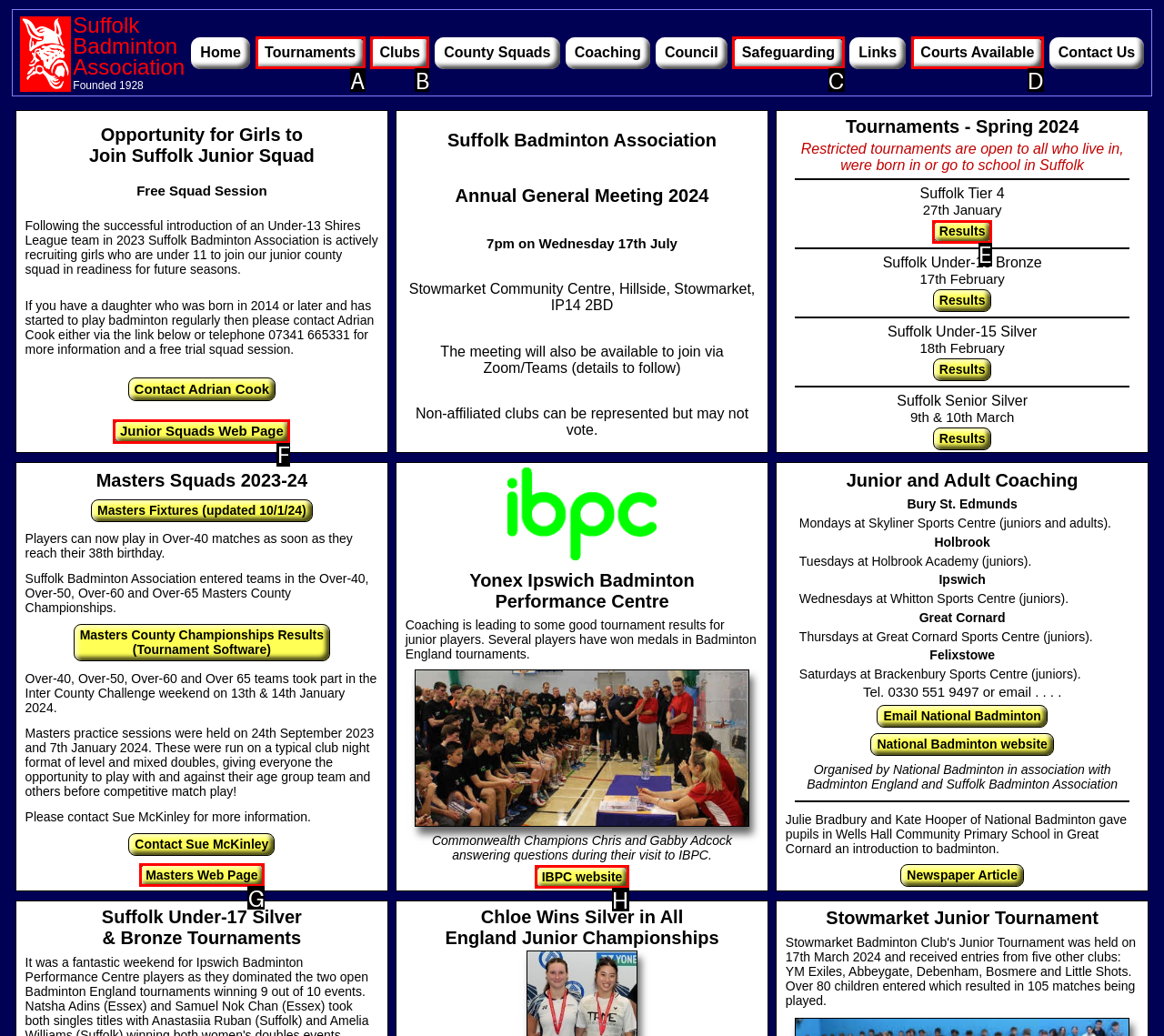Which option corresponds to the following element description: Tournaments?
Please provide the letter of the correct choice.

A